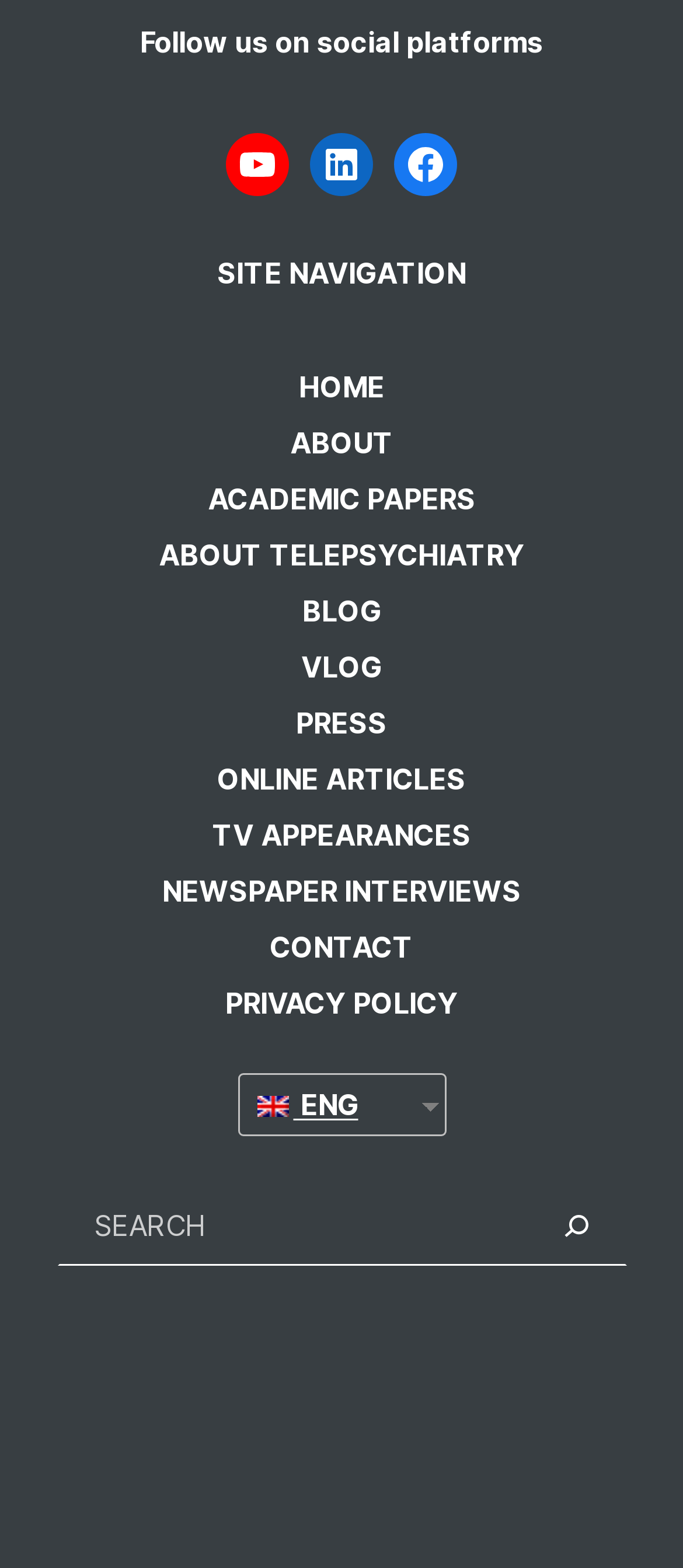What language is the website currently in?
Provide a detailed answer to the question, using the image to inform your response.

The webpage has a link that says 'en_US ENG', which suggests that the website is currently in English.